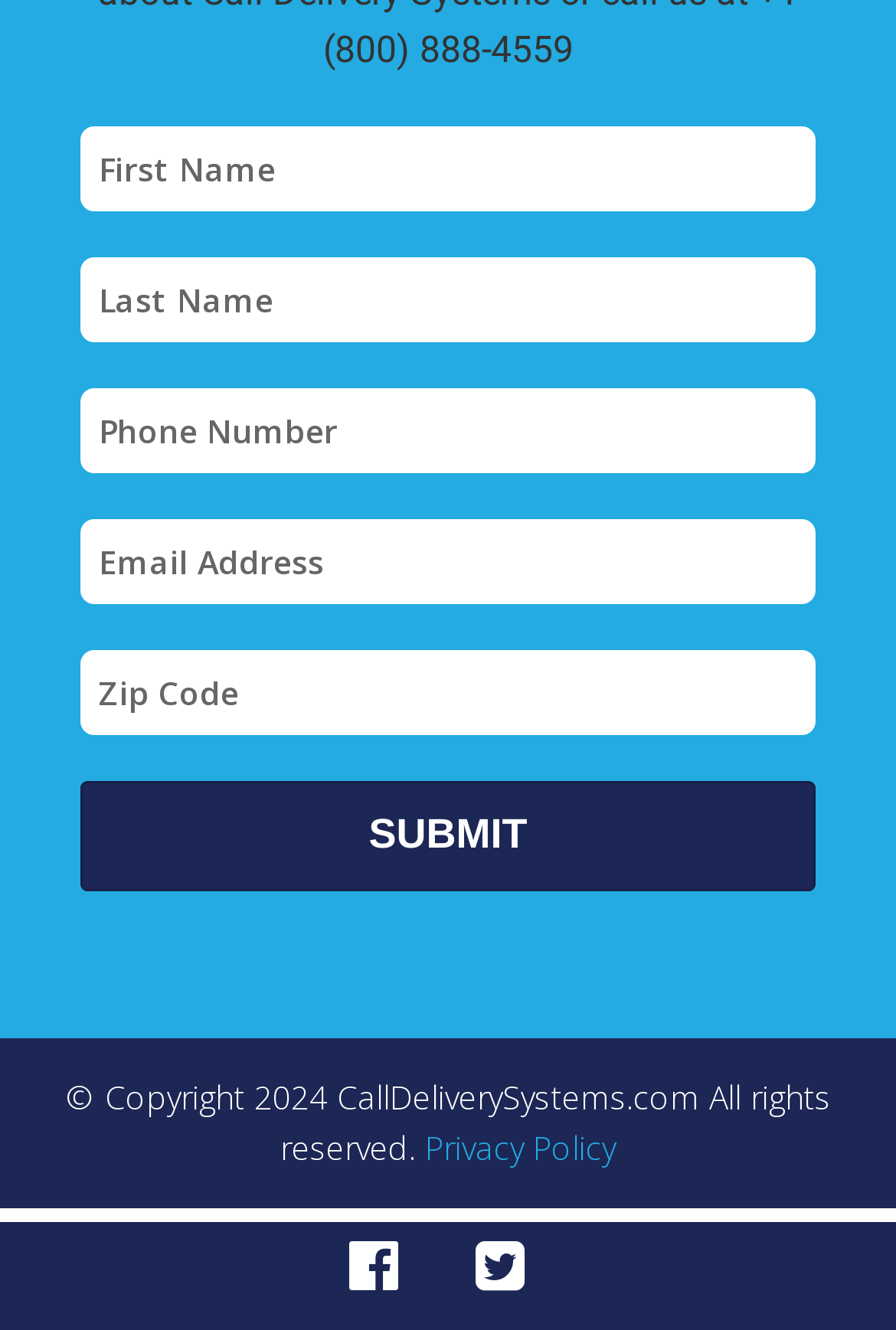Using the webpage screenshot, locate the HTML element that fits the following description and provide its bounding box: "aria-label="Toggle navigation"".

None